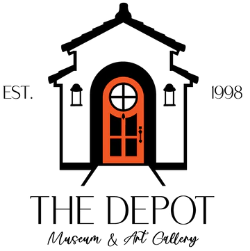What is written above the door in the logo?
Can you offer a detailed and complete answer to this question?

The logo features an illustration of a building designed to resemble a quaint depot, and above the door, the establishment's name, 'THE DEPOT', is elegantly inscribed in bold letters, complemented by a stylized font for 'Museum & Art Gallery' beneath it.